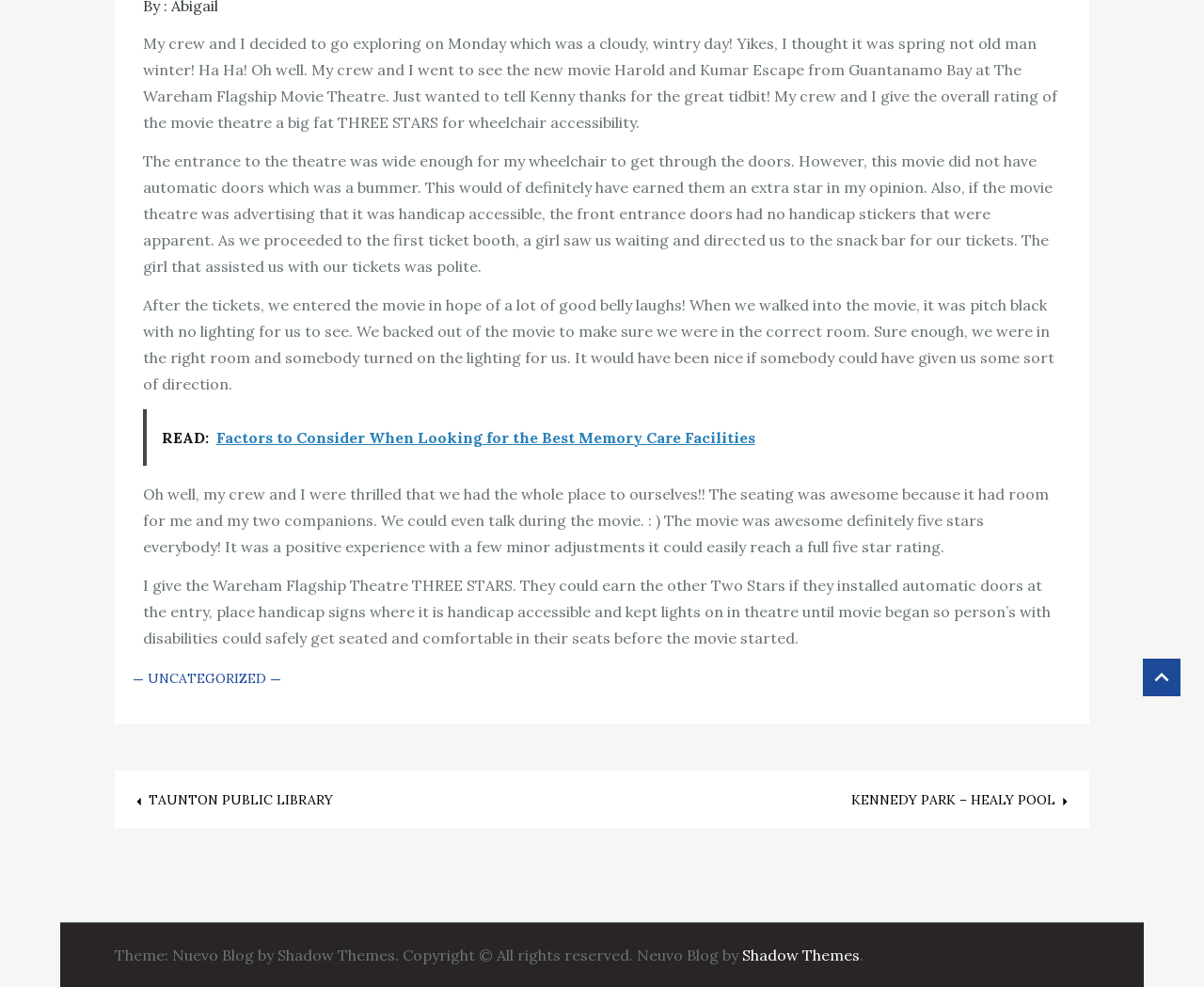Specify the bounding box coordinates (top-left x, top-left y, bottom-right x, bottom-right y) of the UI element in the screenshot that matches this description: Uncategorized

[0.118, 0.674, 0.225, 0.701]